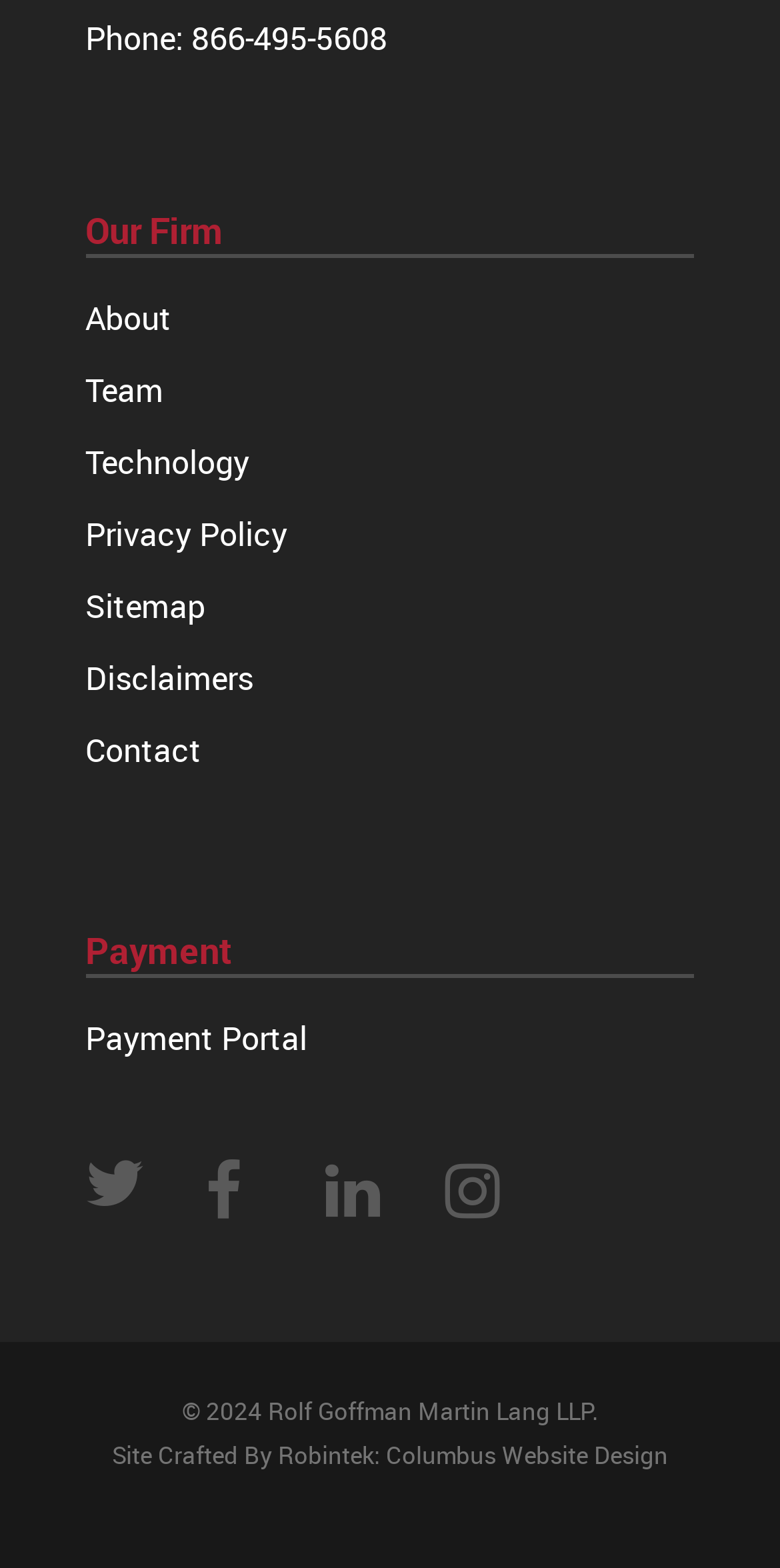Point out the bounding box coordinates of the section to click in order to follow this instruction: "click on About".

[0.11, 0.185, 0.89, 0.221]